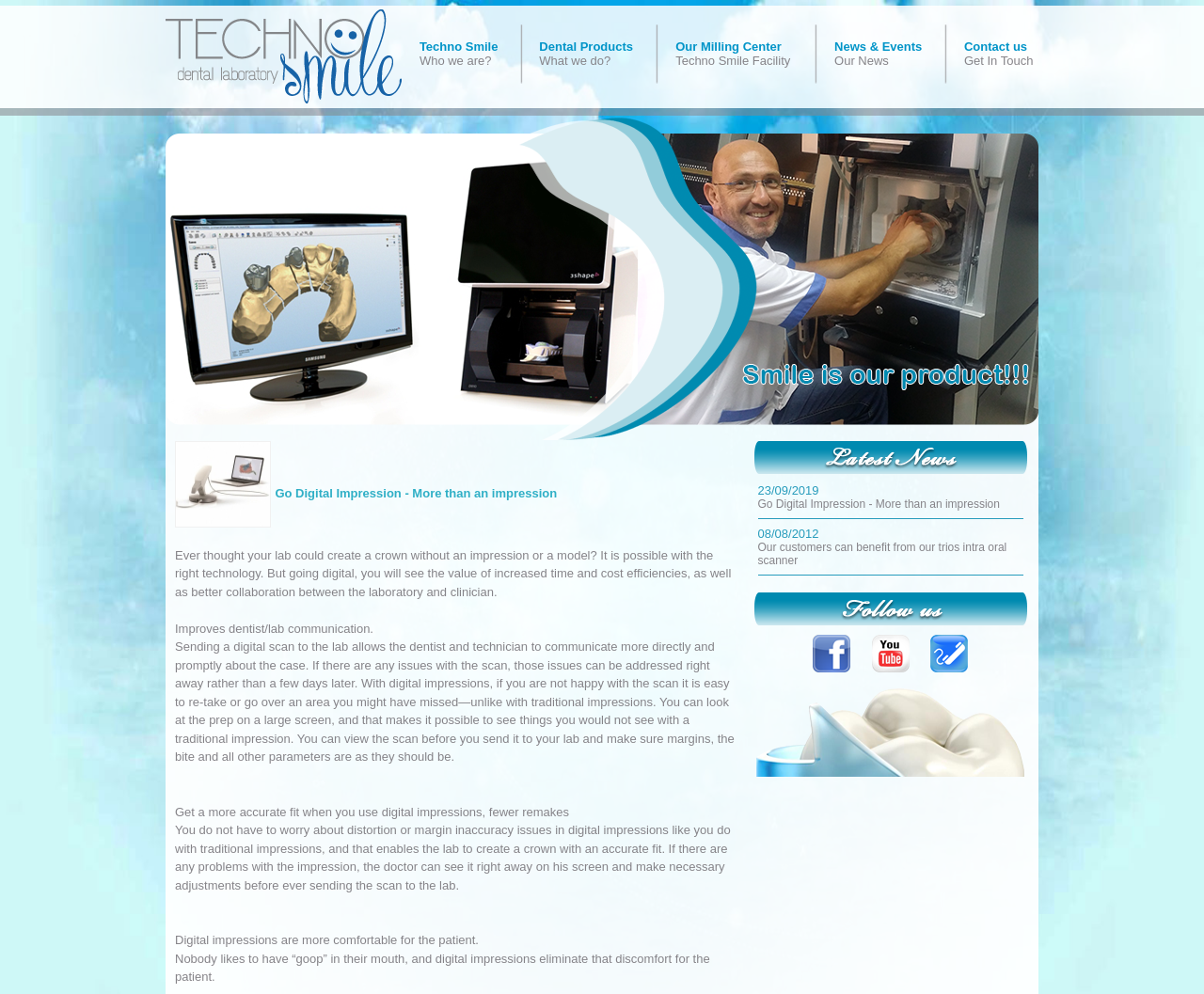Please identify the bounding box coordinates of the region to click in order to complete the task: "Get In Touch". The coordinates must be four float numbers between 0 and 1, specified as [left, top, right, bottom].

[0.801, 0.04, 0.858, 0.068]